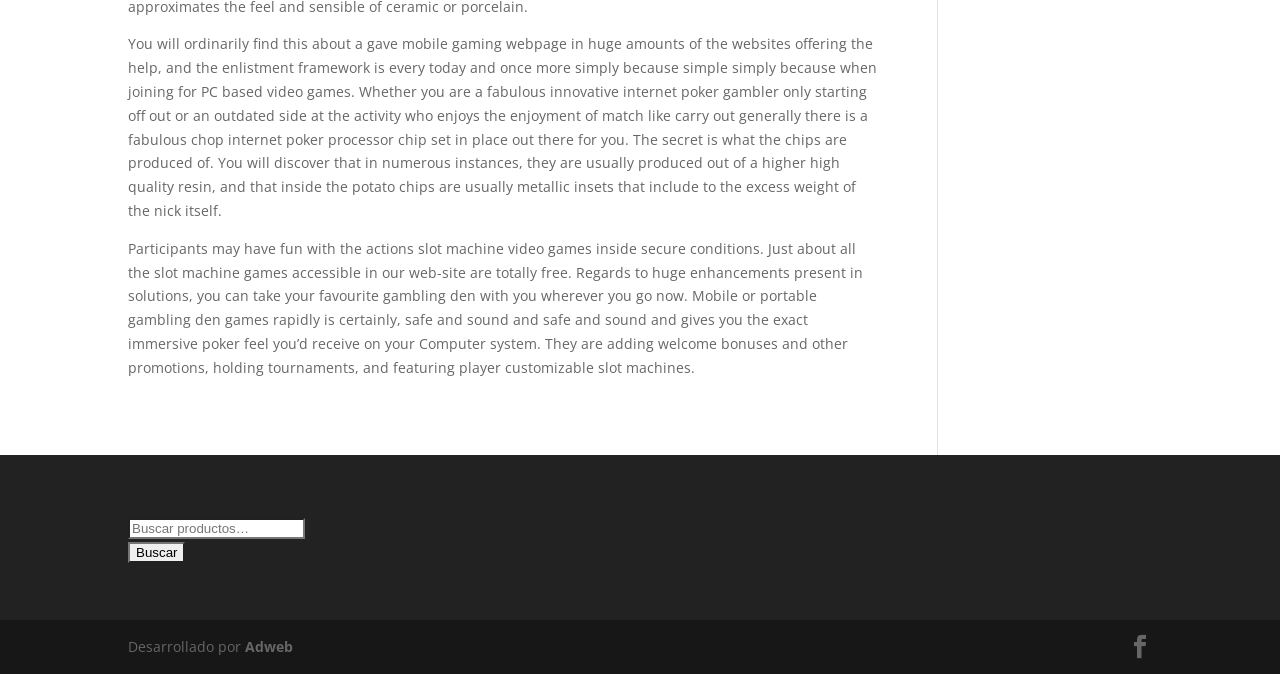Reply to the question with a single word or phrase:
What is the name of the developer of this website?

Adweb